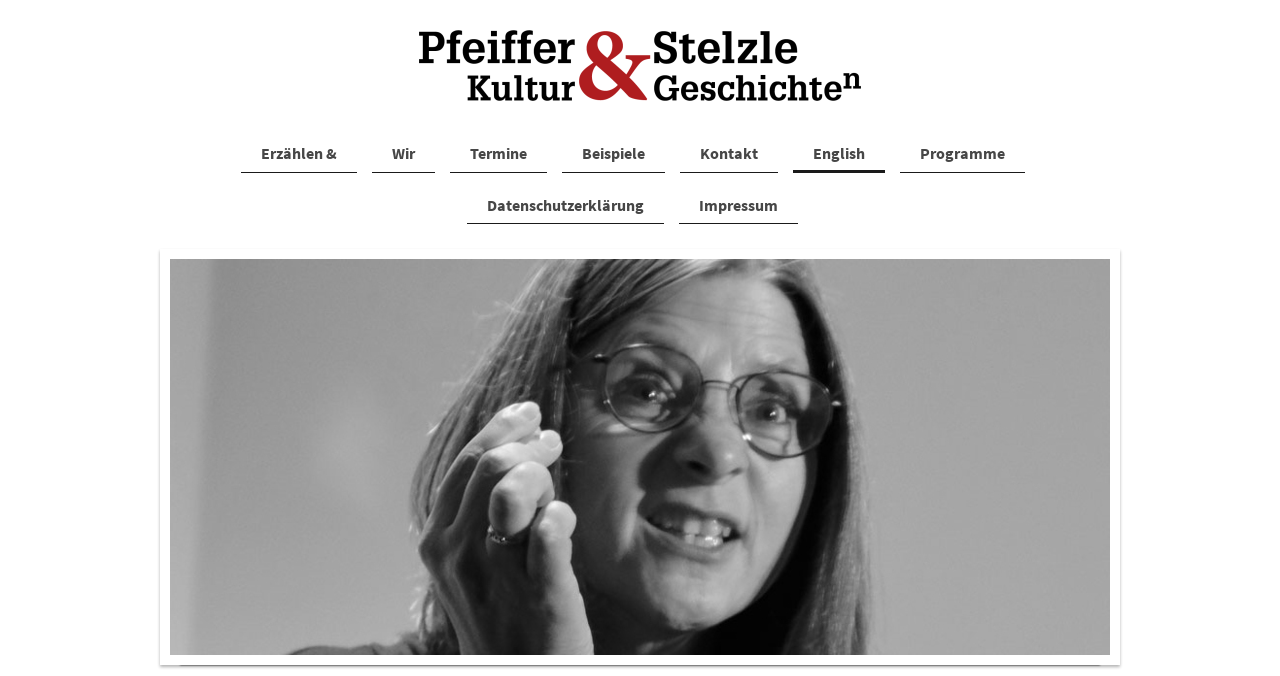Identify the bounding box for the UI element that is described as follows: "Termine".

[0.351, 0.2, 0.427, 0.255]